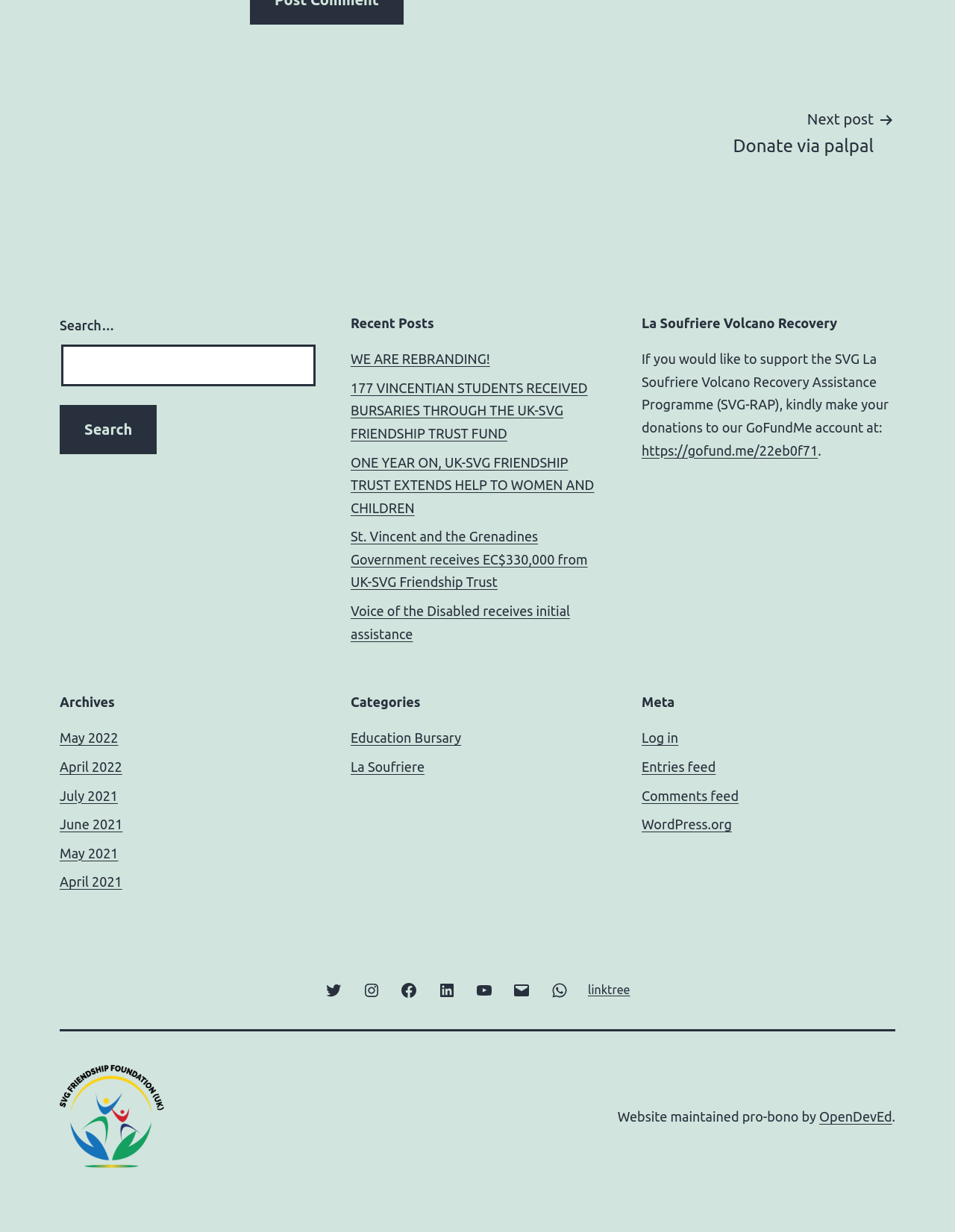Identify the bounding box coordinates of the clickable region required to complete the instruction: "Search for posts". The coordinates should be given as four float numbers within the range of 0 and 1, i.e., [left, top, right, bottom].

[0.062, 0.279, 0.33, 0.314]